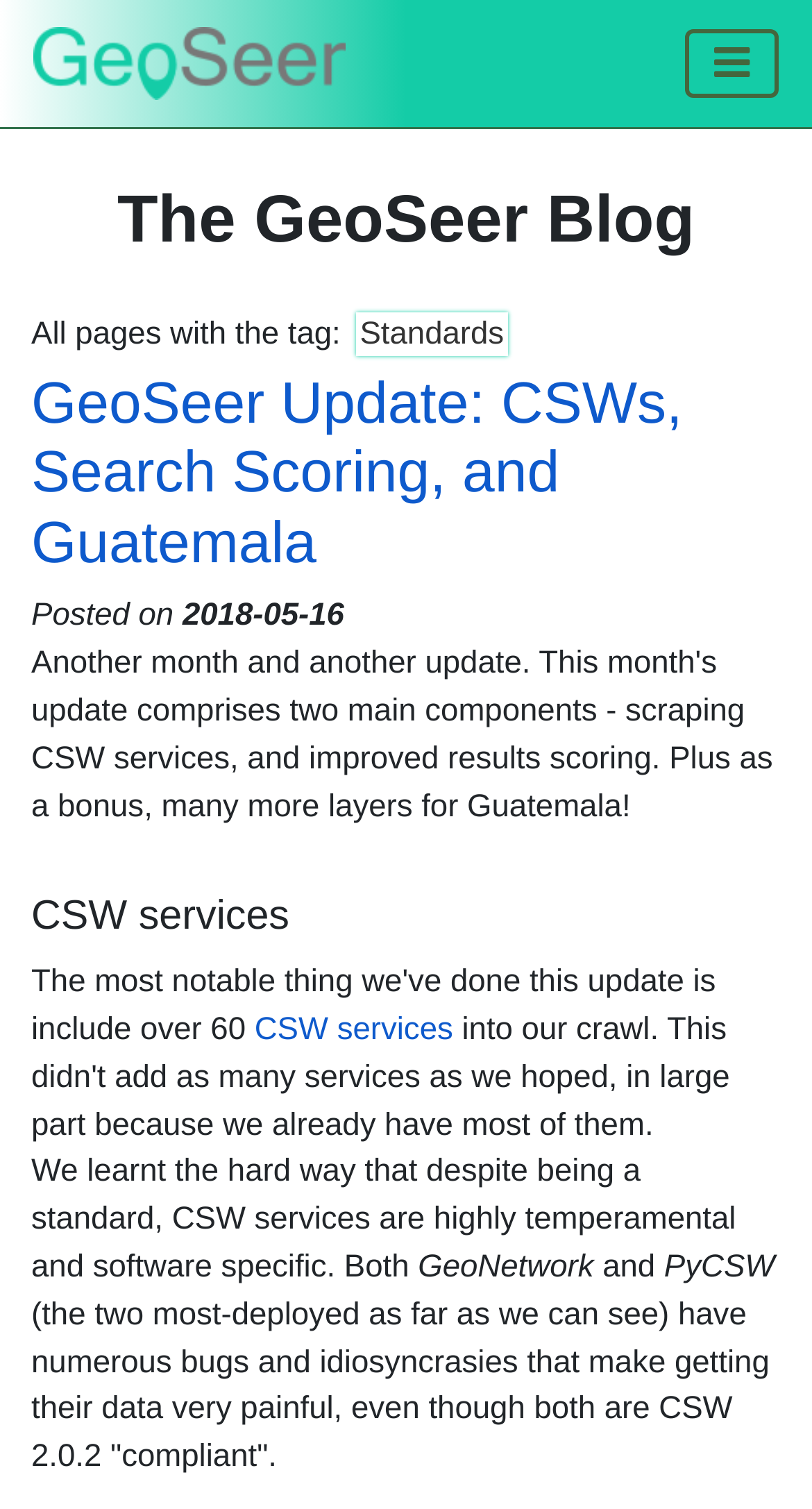Examine the screenshot and answer the question in as much detail as possible: What are the two CSW services mentioned in the blog post?

The two CSW services mentioned in the blog post can be found in the static text elements with the texts 'GeoNetwork' and 'PyCSW' located in the paragraph discussing the difficulties of working with CSW services.